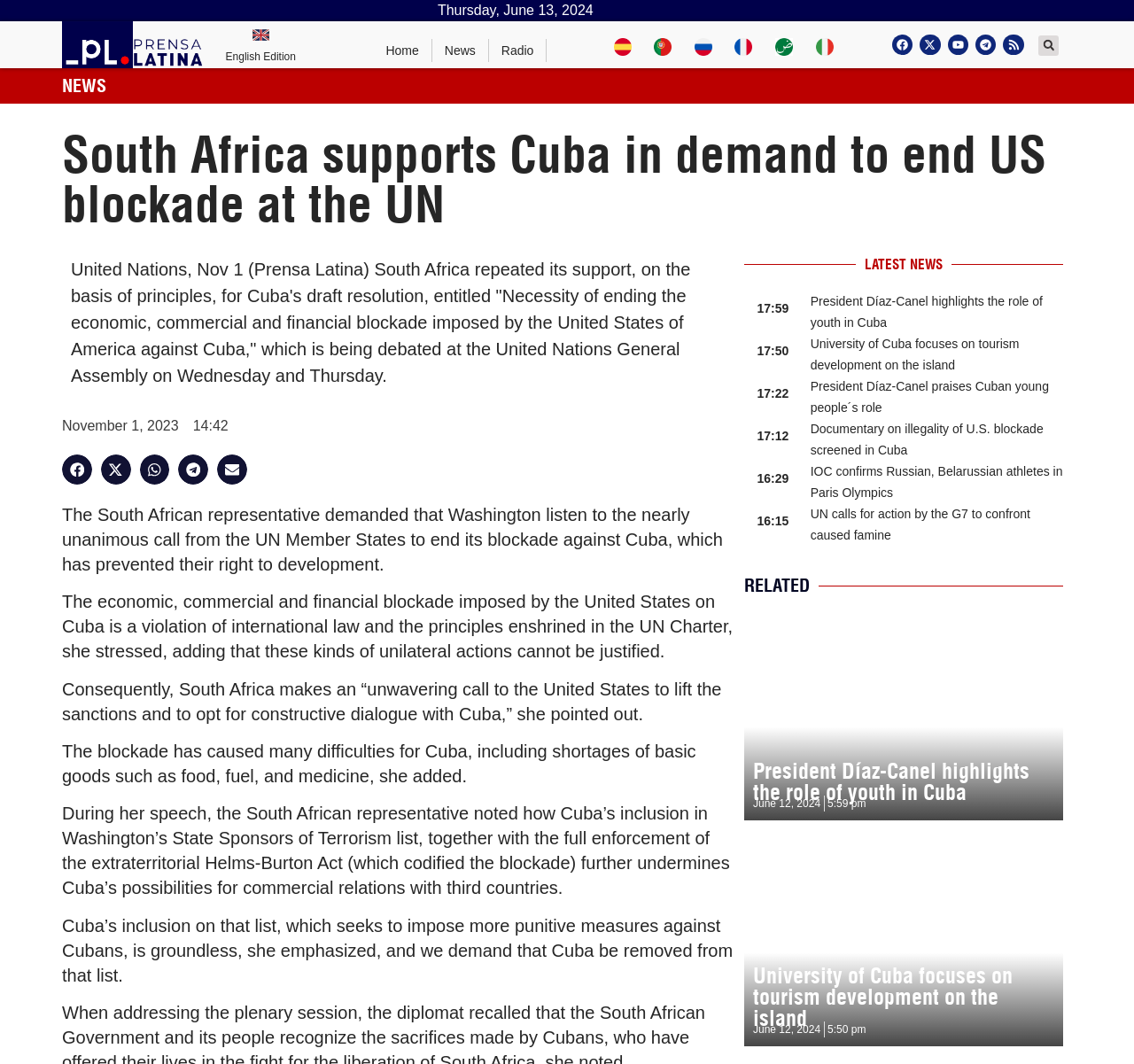Please specify the bounding box coordinates of the clickable region to carry out the following instruction: "Click the Rss link". The coordinates should be four float numbers between 0 and 1, in the format [left, top, right, bottom].

[0.885, 0.032, 0.903, 0.052]